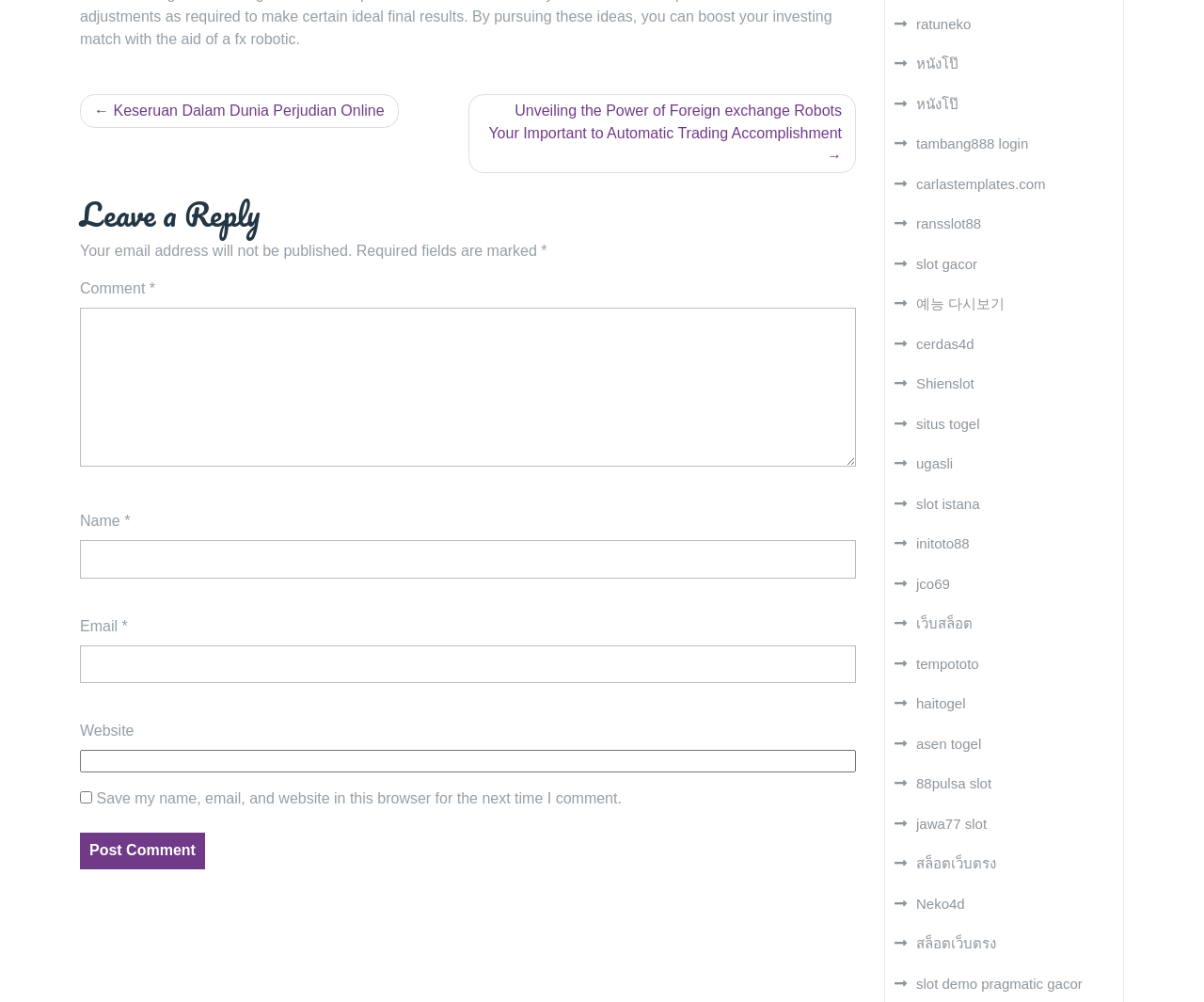Find the bounding box coordinates of the clickable area that will achieve the following instruction: "Click on the 'Post Comment' button".

[0.066, 0.831, 0.17, 0.867]